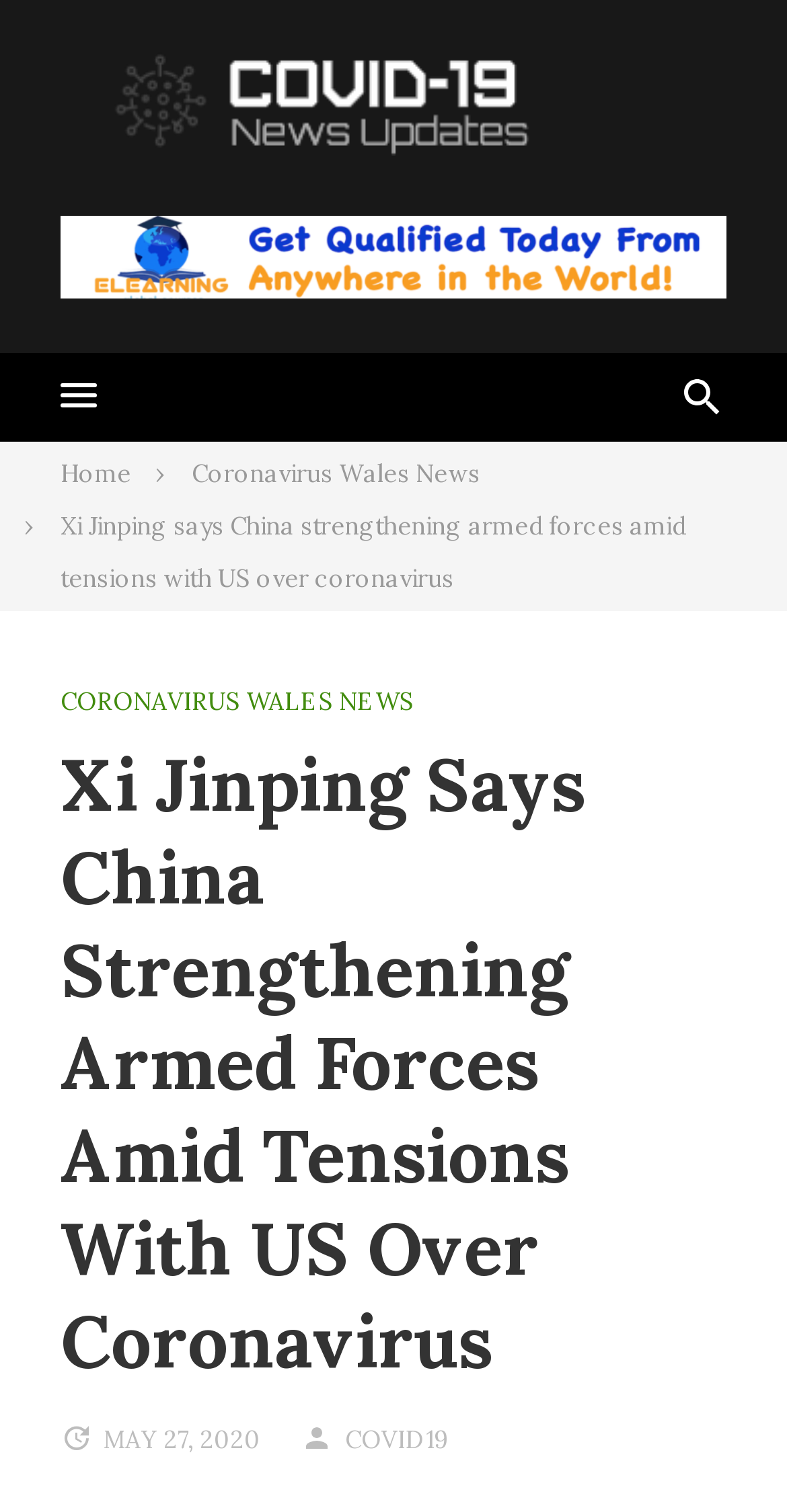Determine the bounding box for the described UI element: "Home".

[0.077, 0.303, 0.167, 0.323]